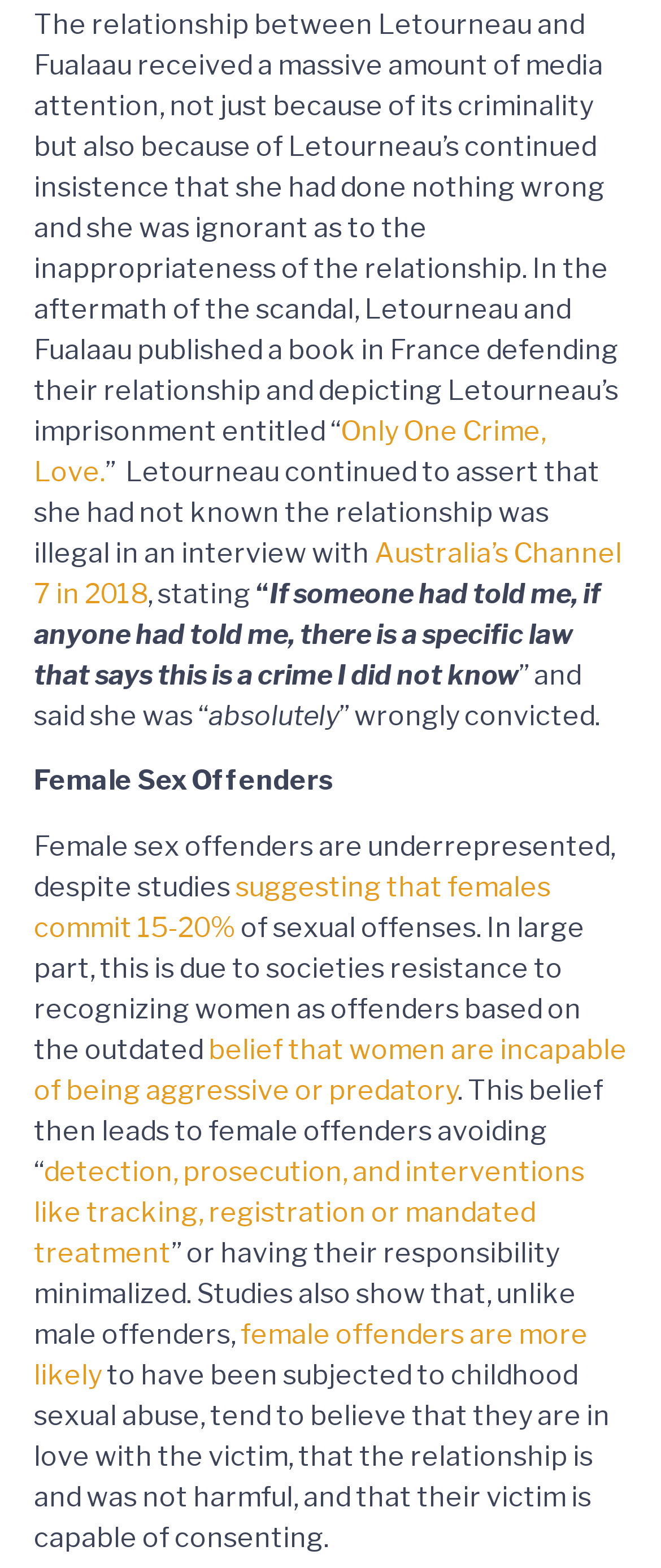What is the title of the book written by Letourneau and Fualaau?
Please provide a comprehensive answer based on the details in the screenshot.

The title of the book written by Letourneau and Fualaau can be found in the text 'In the aftermath of the scandal, Letourneau and Fualaau published a book in France defending their relationship and depicting Letourneau’s imprisonment entitled “Only One Crime, Love.”'.